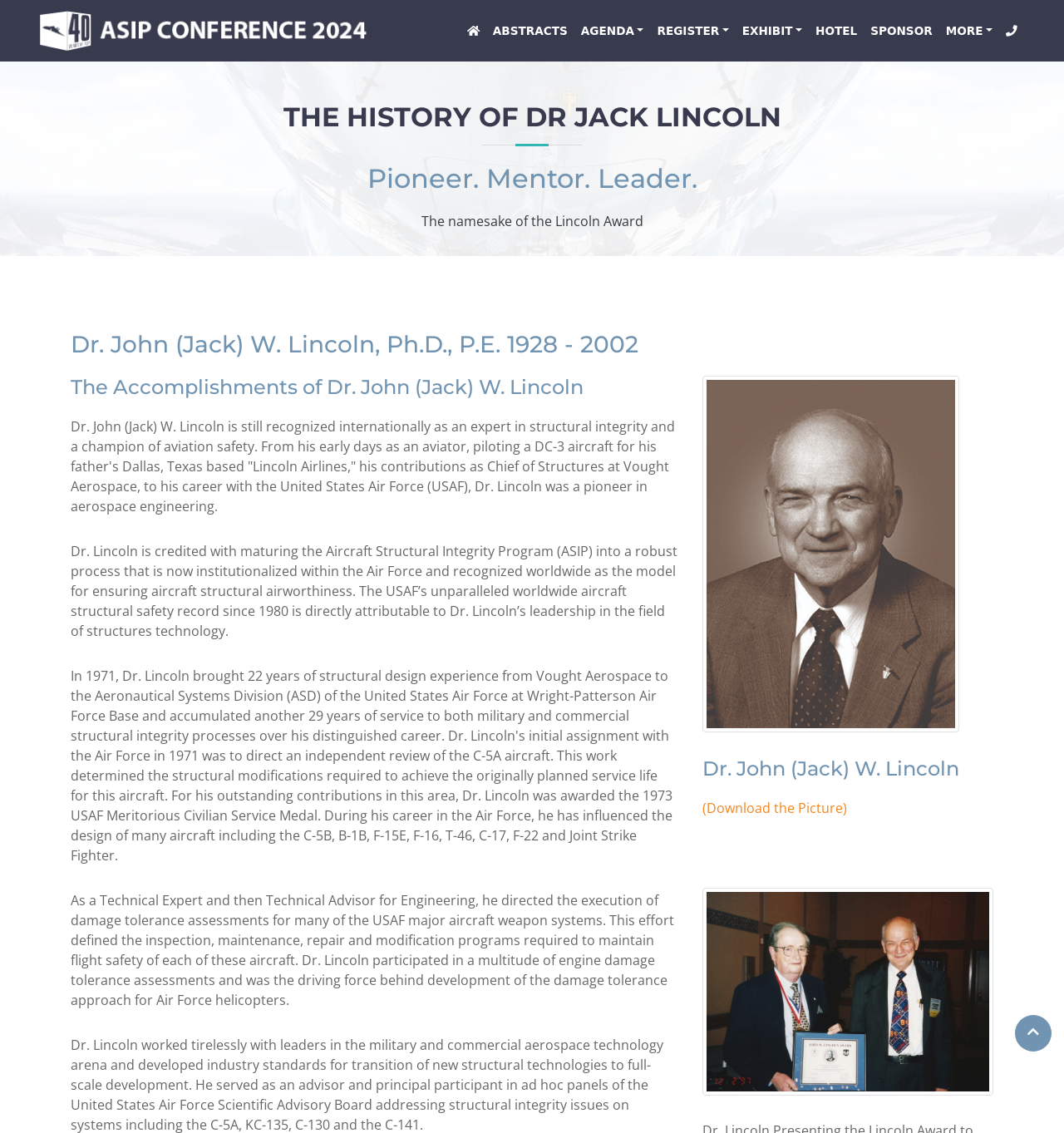Generate a thorough explanation of the webpage's elements.

The webpage is about the 2024 Aircraft Structural Integrity Program (ASIP) Conference. At the top, there is a header section with a logo and a navigation menu. The logo is an image with the text "ASIP 2024" next to it. The navigation menu consists of several links and buttons, including "ABSTRACTS", "AGENDA", "REGISTER", "EXHIBIT", "HOTEL", "SPONSOR", and "MORE". 

Below the header section, there is a section dedicated to Dr. John (Jack) W. Lincoln, the namesake of the Lincoln Award. This section has a heading that reads "THE HISTORY OF DR JACK LINCOLN" and several subheadings, including "Pioneer. Mentor. Leader." and "Dr. John (Jack) W. Lincoln, Ph.D., P.E. 1928 - 2002". There are three paragraphs of text that describe Dr. Lincoln's accomplishments and contributions to the field of aerospace engineering. 

To the right of the text, there is an image of Dr. Jack Lincoln. Below the image, there is a heading with Dr. Lincoln's name and a link to download his picture. There is also another image of Dr. Lincoln and Chuck Tiffany. 

At the bottom of the page, there is a social media link.